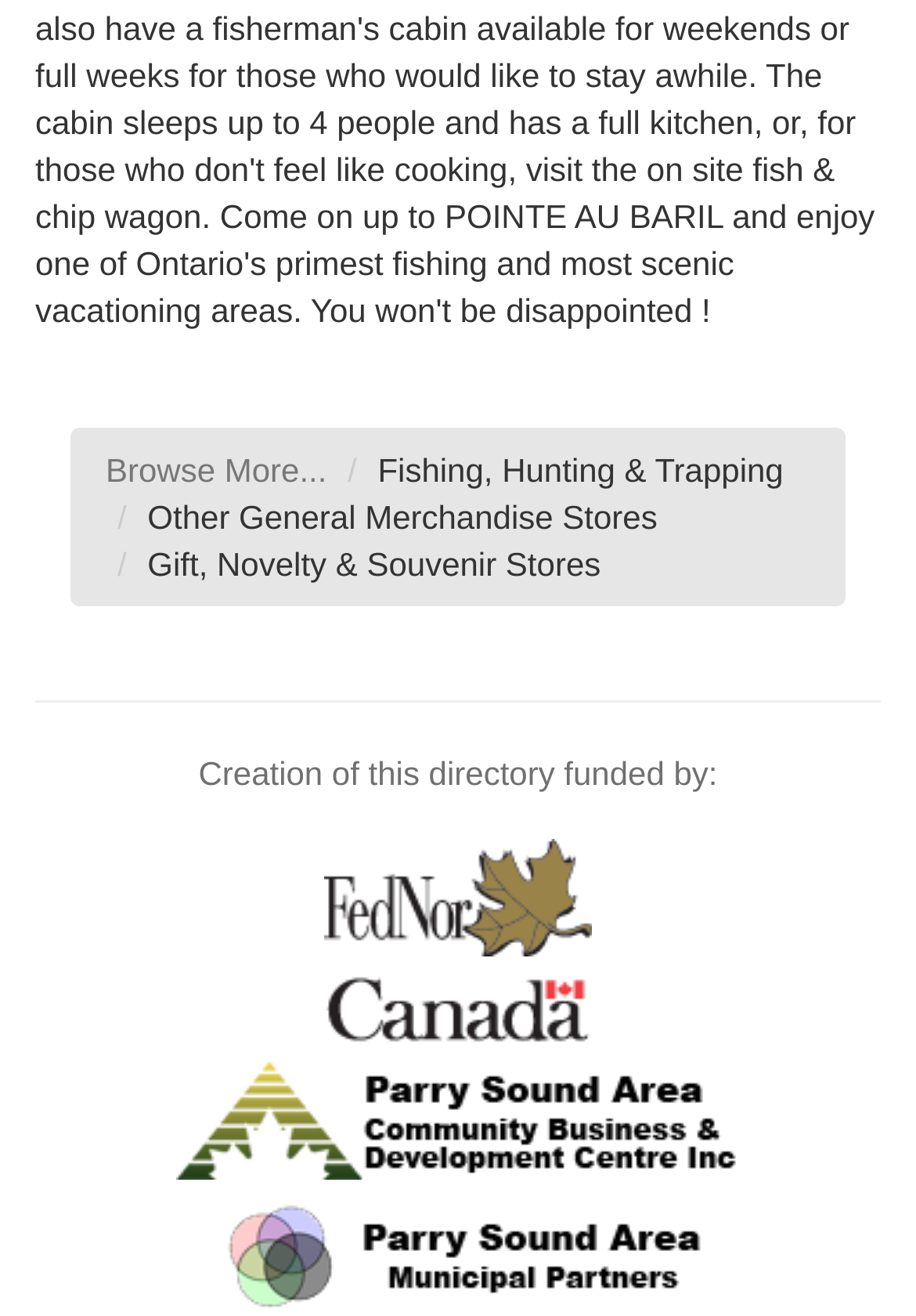How many funding organizations are listed?
Deliver a detailed and extensive answer to the question.

There are three funding organizations listed on the webpage, which are 'Fednor', 'Gvt. of Canada', and 'CB&DC'. These organizations are listed with their corresponding logos and links.